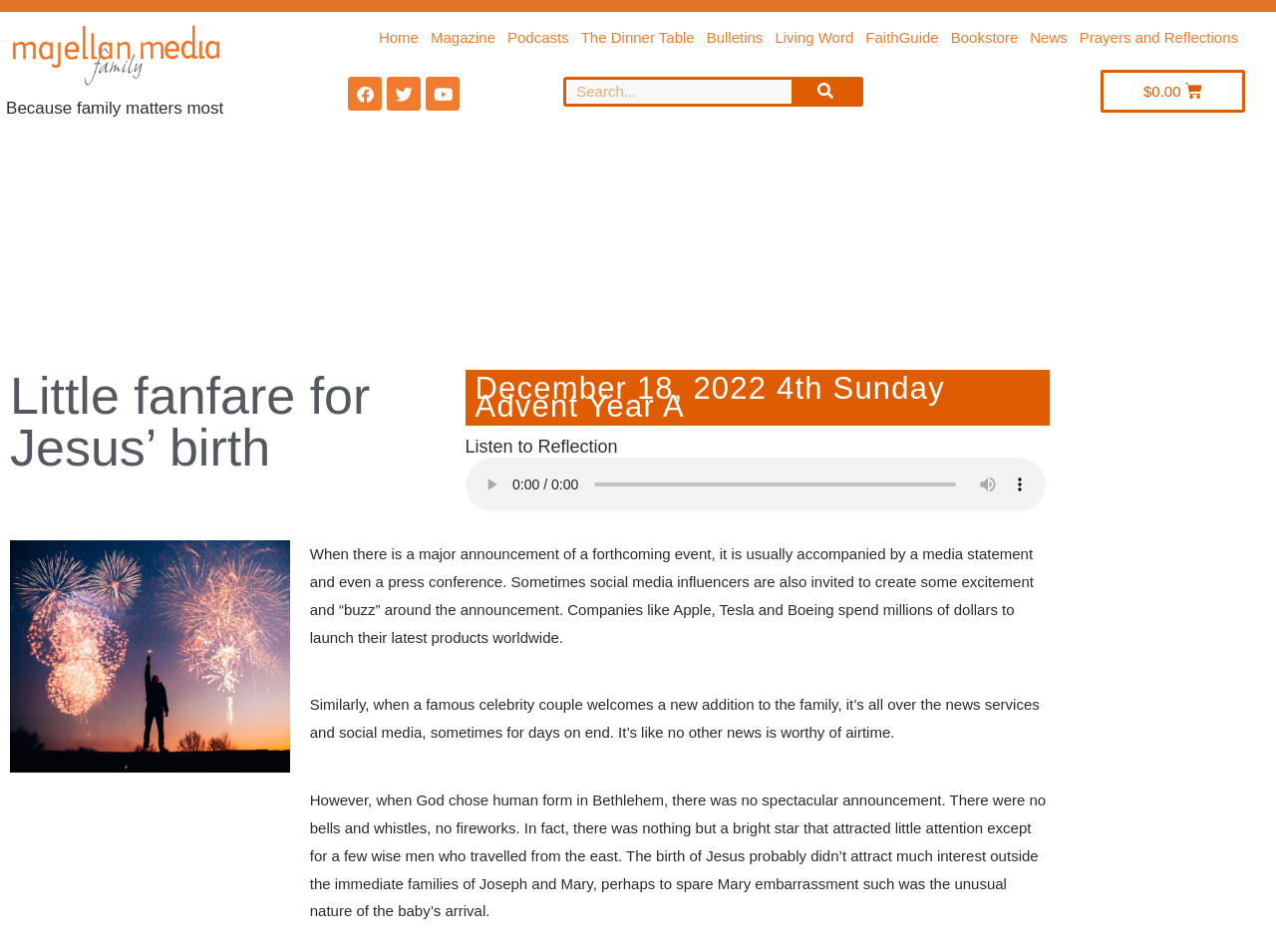Provide the bounding box coordinates for the area that should be clicked to complete the instruction: "Click on the Majellan Media Logo".

[0.003, 0.013, 0.177, 0.09]